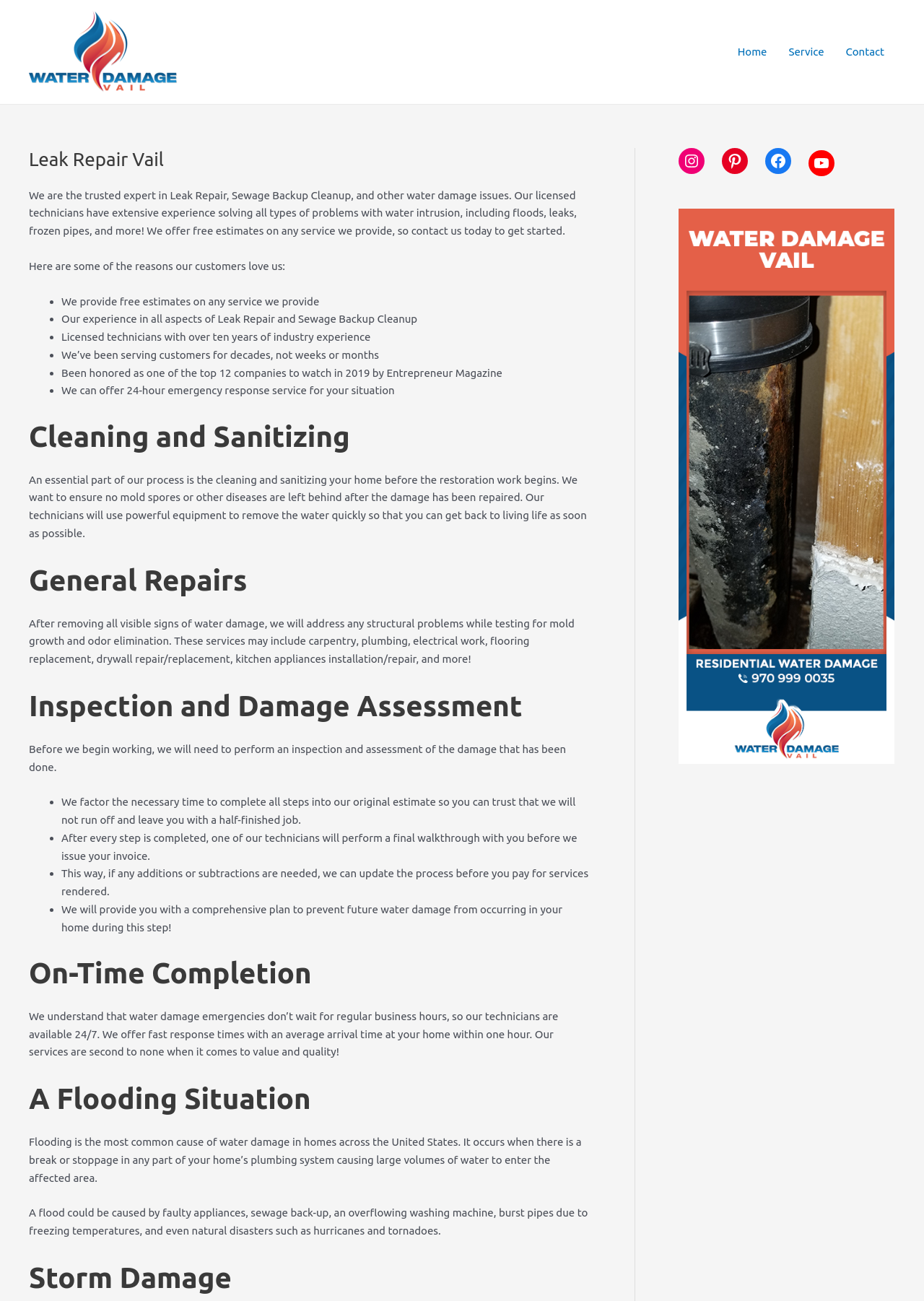Please find the main title text of this webpage.

Leak Repair Vail